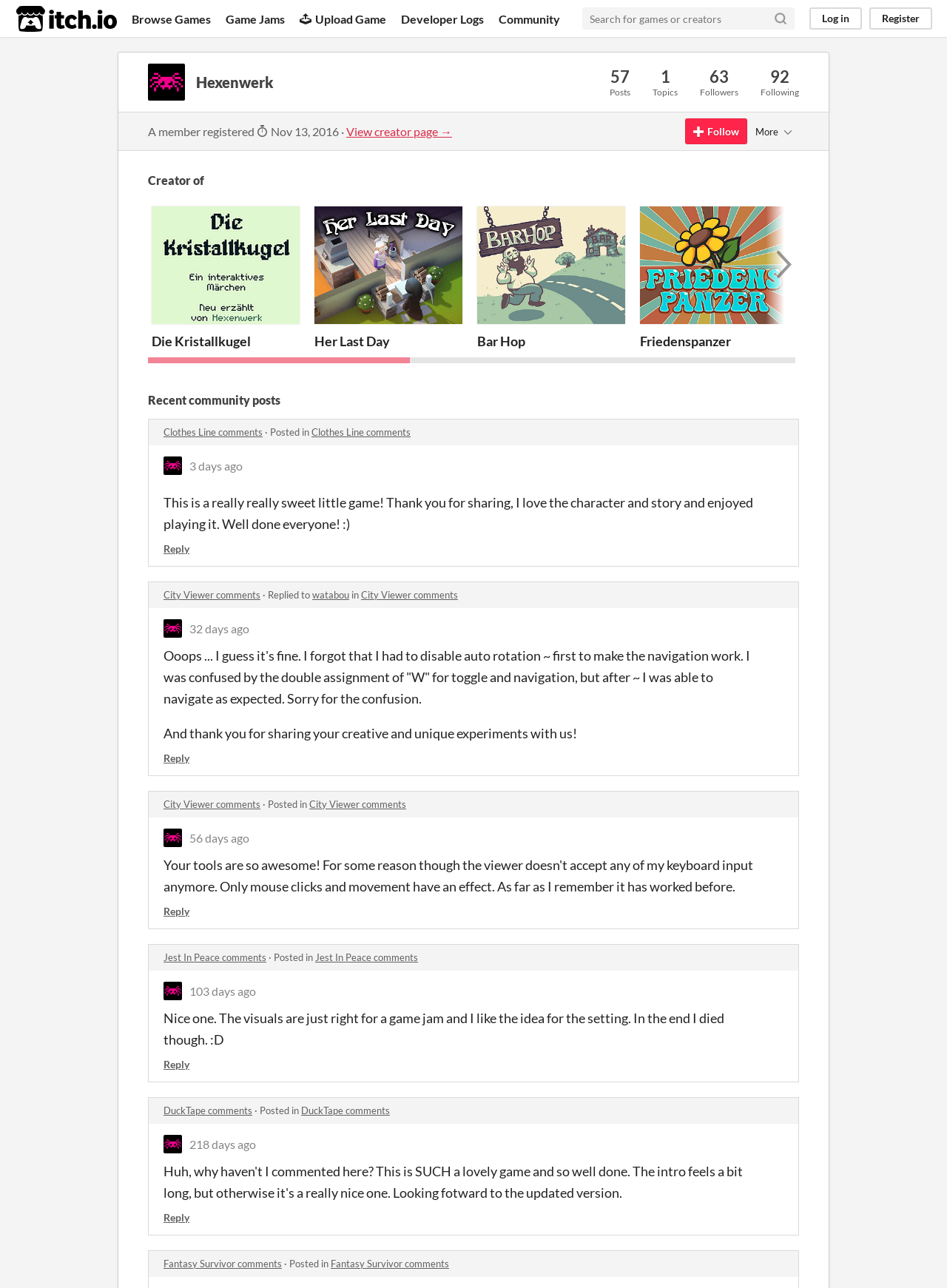Answer the question below using just one word or a short phrase: 
How many followers does the creator have?

92